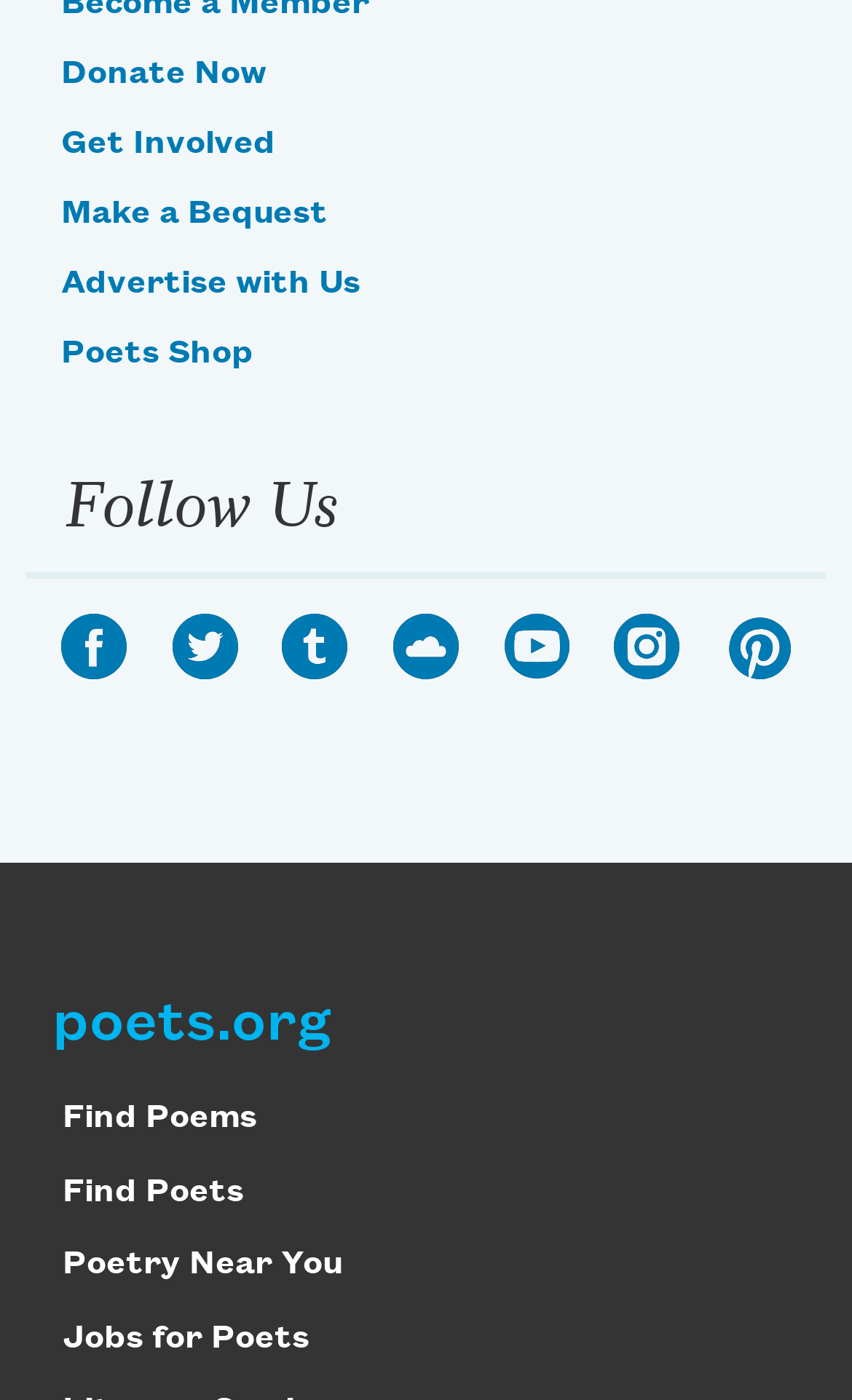Please identify the bounding box coordinates of the region to click in order to complete the given instruction: "Donate to the organization". The coordinates should be four float numbers between 0 and 1, i.e., [left, top, right, bottom].

[0.072, 0.041, 0.313, 0.066]